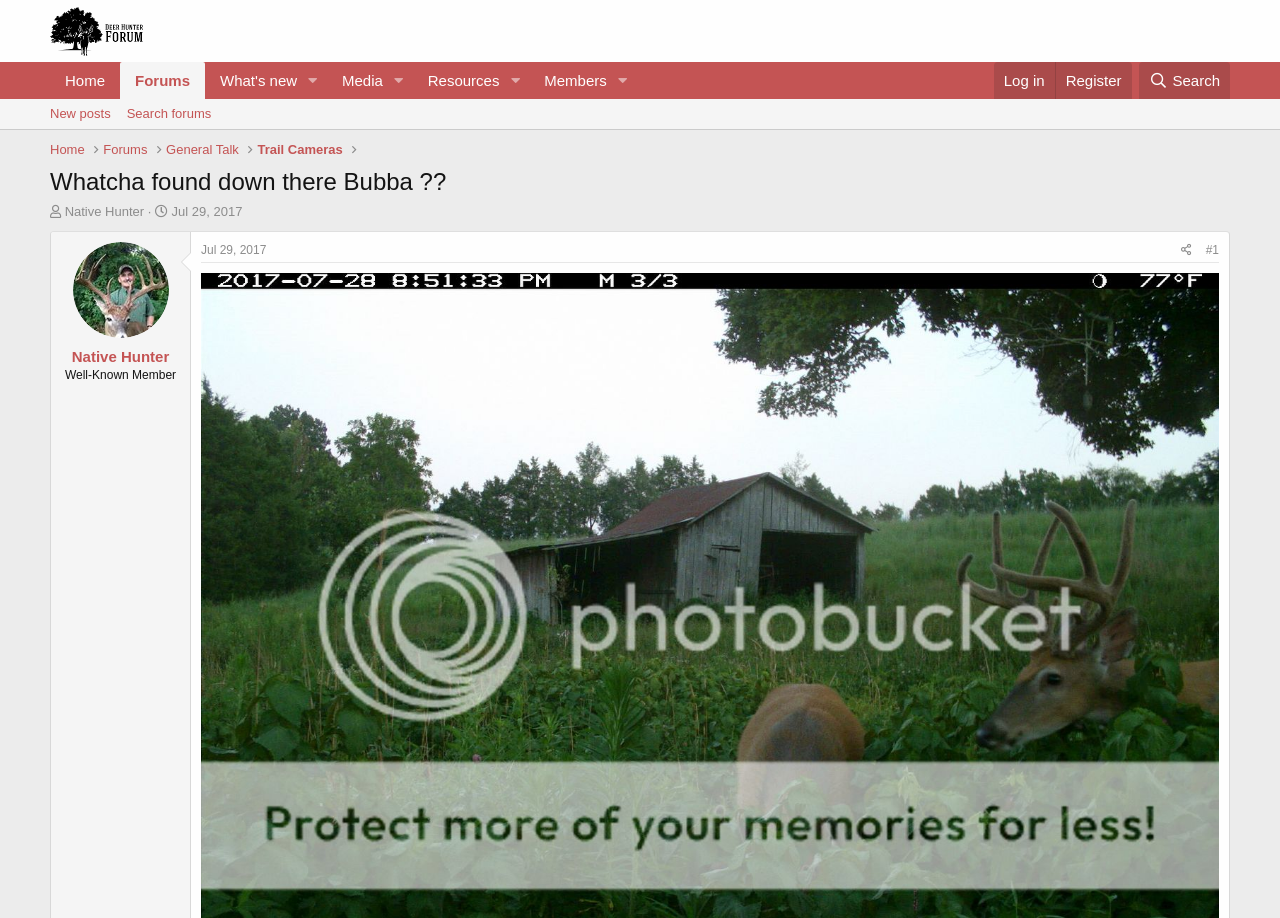Identify the coordinates of the bounding box for the element that must be clicked to accomplish the instruction: "View new posts".

[0.033, 0.108, 0.093, 0.141]